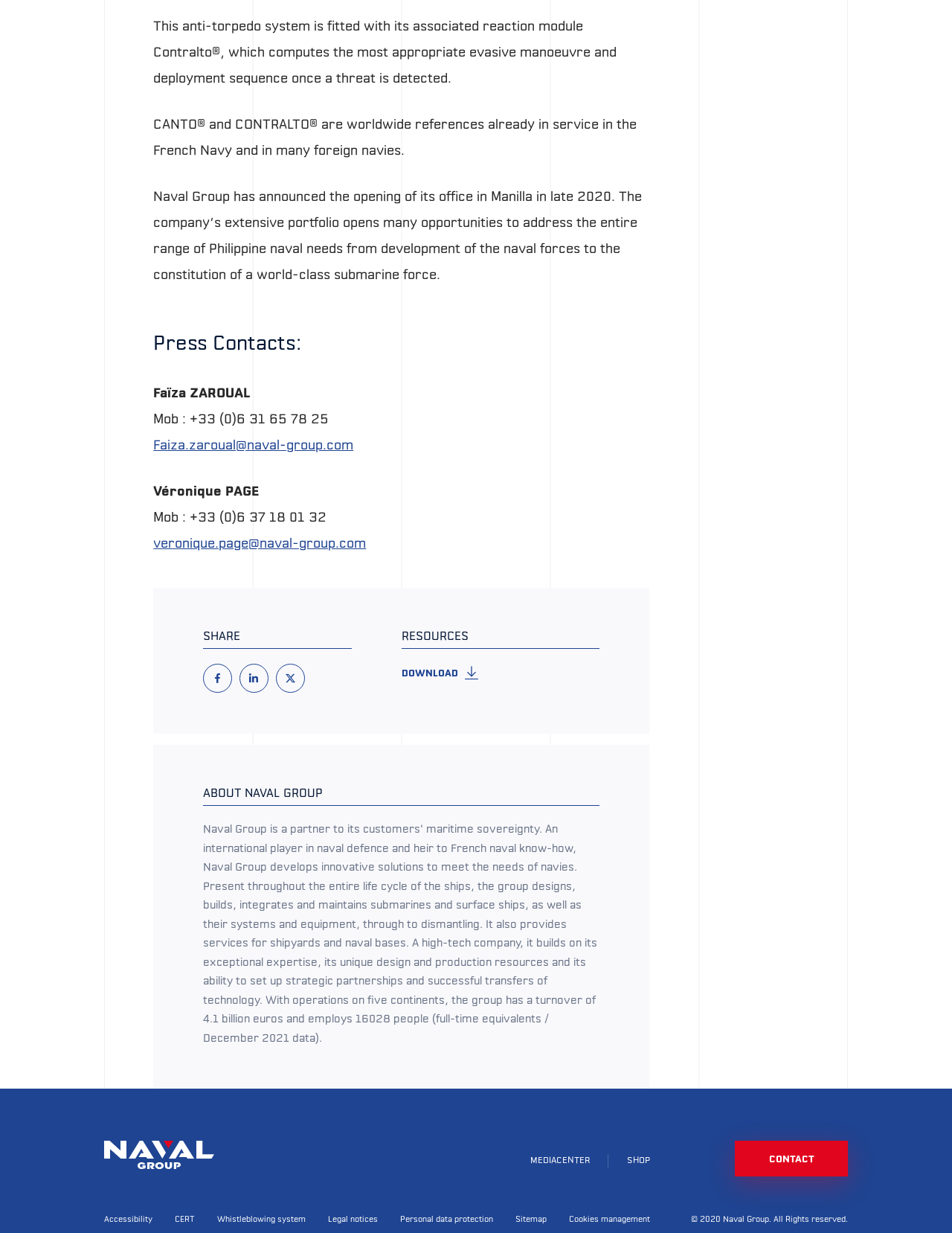Locate the bounding box coordinates of the clickable region necessary to complete the following instruction: "View Legal notices". Provide the coordinates in the format of four float numbers between 0 and 1, i.e., [left, top, right, bottom].

[0.344, 0.985, 0.397, 0.993]